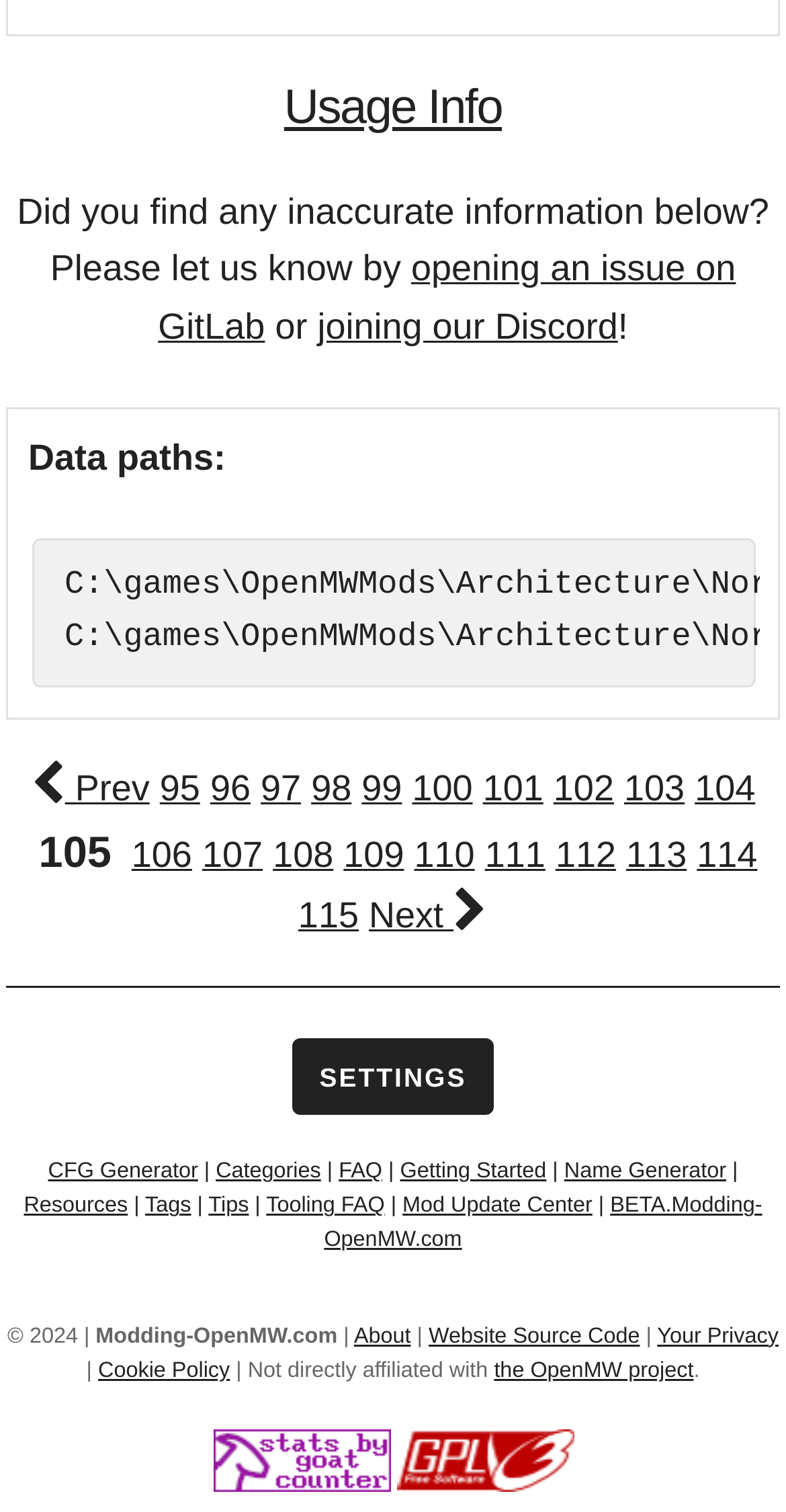Please specify the bounding box coordinates of the clickable region necessary for completing the following instruction: "Click the Shrinath Electric Logo". The coordinates must consist of four float numbers between 0 and 1, i.e., [left, top, right, bottom].

None